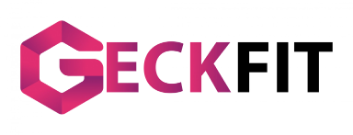Analyze the image and provide a detailed caption.

The image features the logo of GeckFit, which is designed to represent the brand's focus on fitness news and insights. The logo prominently displays the word "GECKFIT" where "GECK" is set in a bold, modern font highlighted in a vibrant pink hue, while "FIT" is rendered in solid black, showcasing a sleek and contemporary look. The hexagonal shape surrounding the logo adds a dynamic element, symbolizing strength and versatility. This branding encapsulates GeckFit's mission to provide valuable content related to fitness and healthy living.